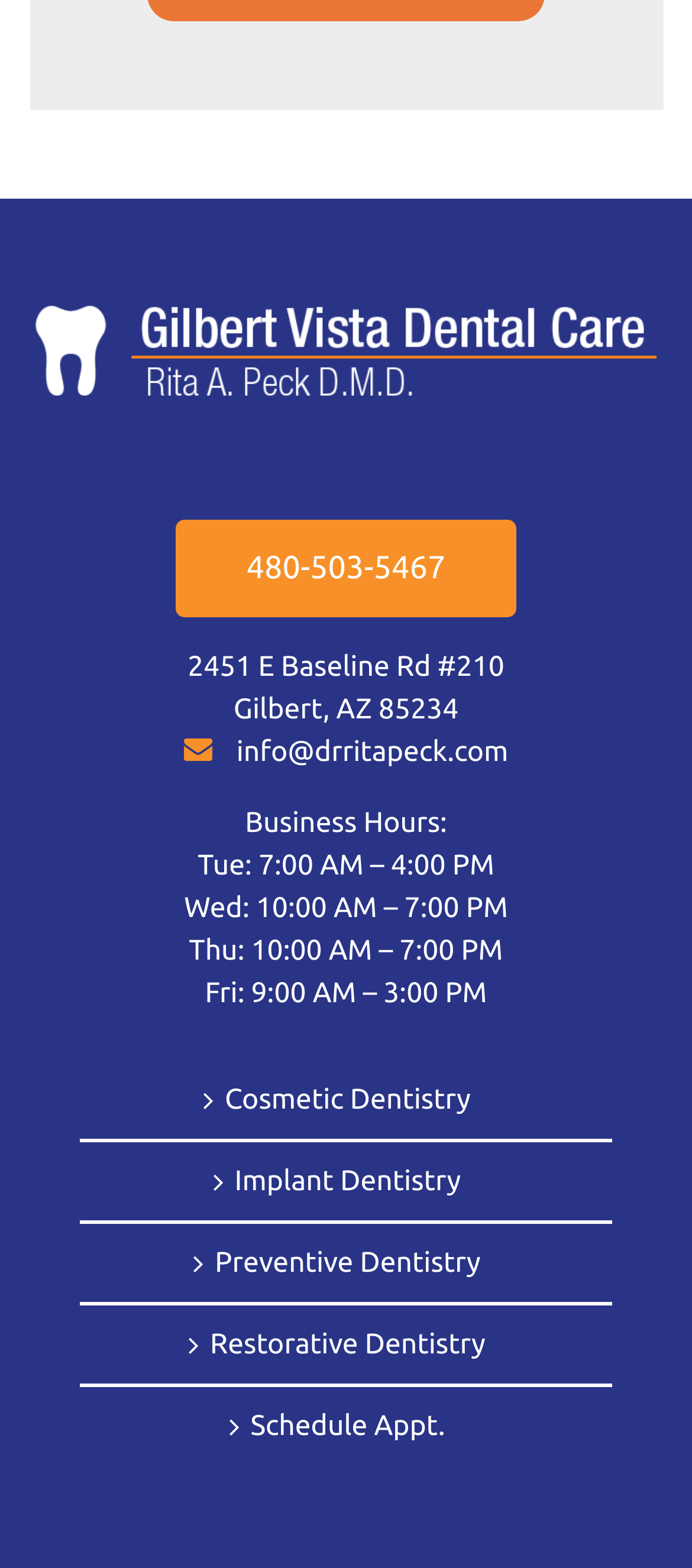Using the format (top-left x, top-left y, bottom-right x, bottom-right y), and given the element description, identify the bounding box coordinates within the screenshot: Privacy Policy

None